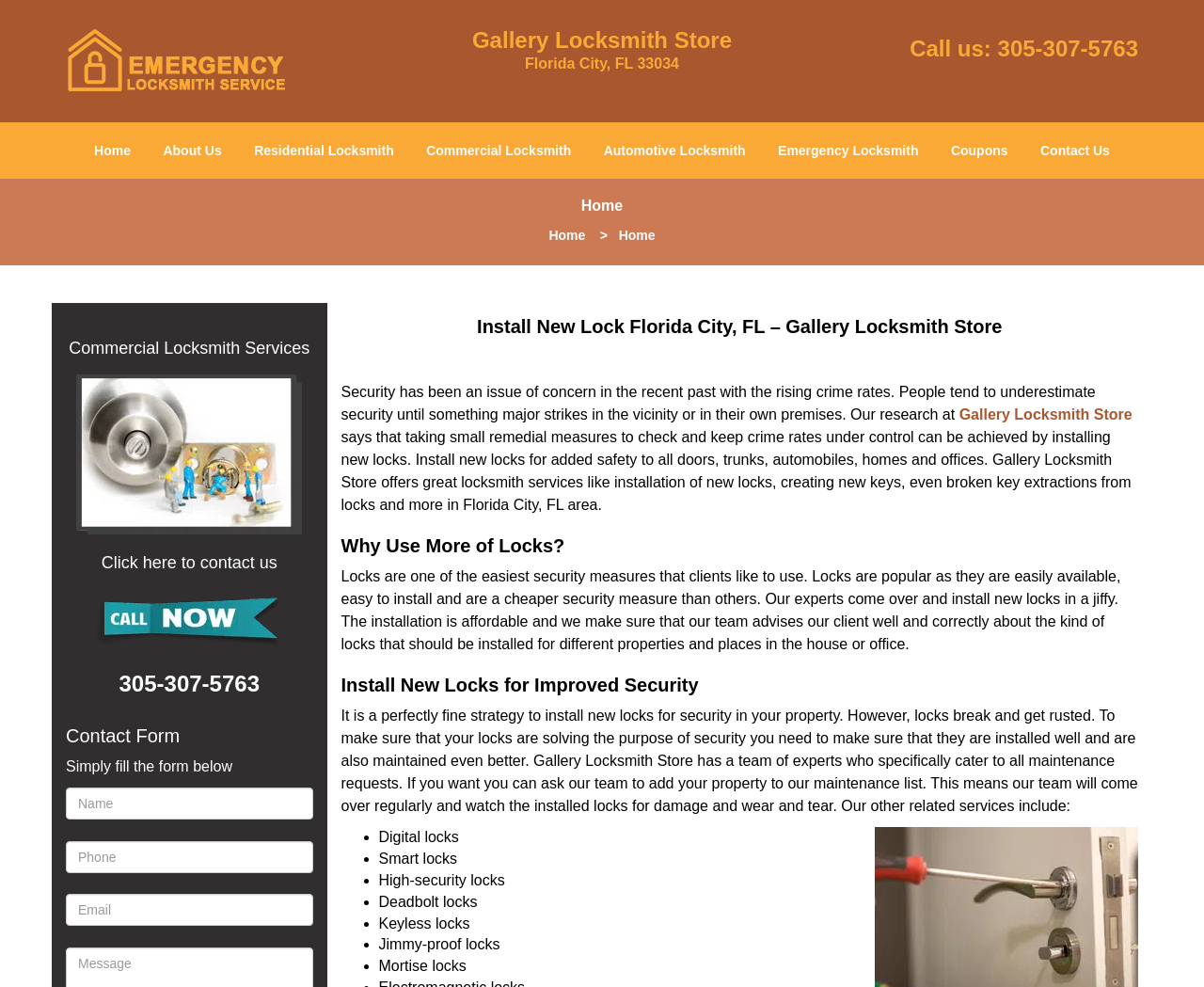Specify the bounding box coordinates of the region I need to click to perform the following instruction: "Contact us by clicking the link". The coordinates must be four float numbers in the range of 0 to 1, i.e., [left, top, right, bottom].

[0.084, 0.561, 0.23, 0.58]